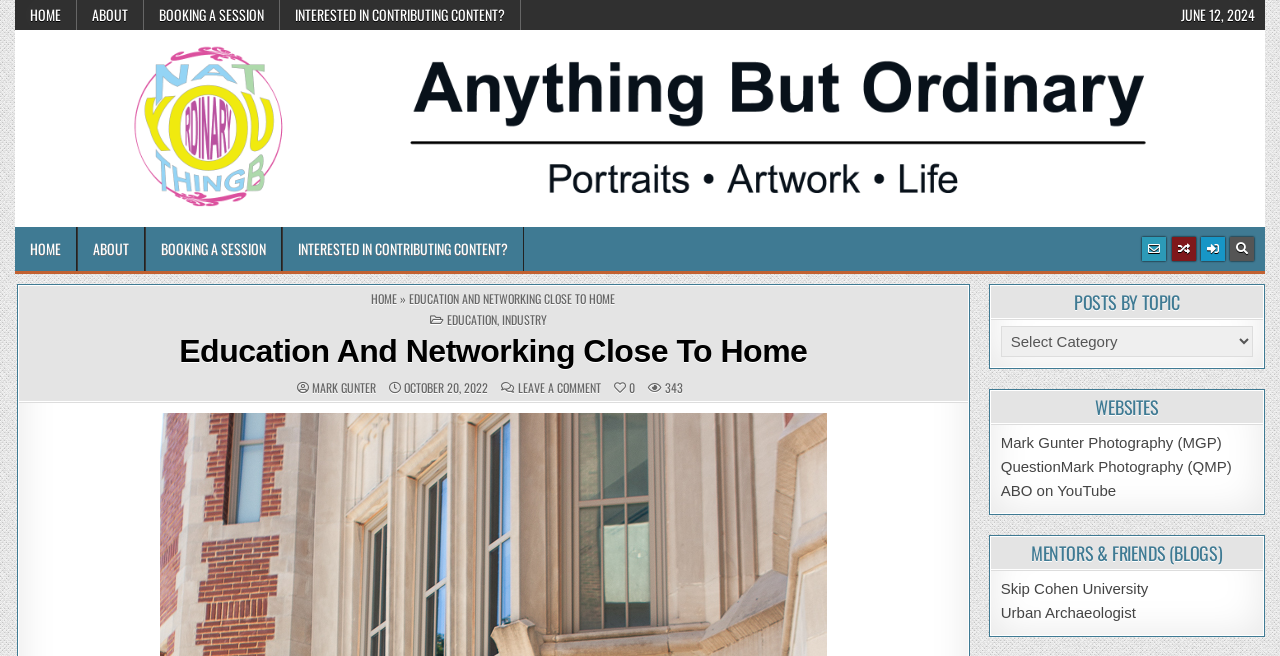What is the category of the post 'Education And Networking Close To Home'?
Based on the screenshot, provide your answer in one word or phrase.

EDUCATION, INDUSTRY